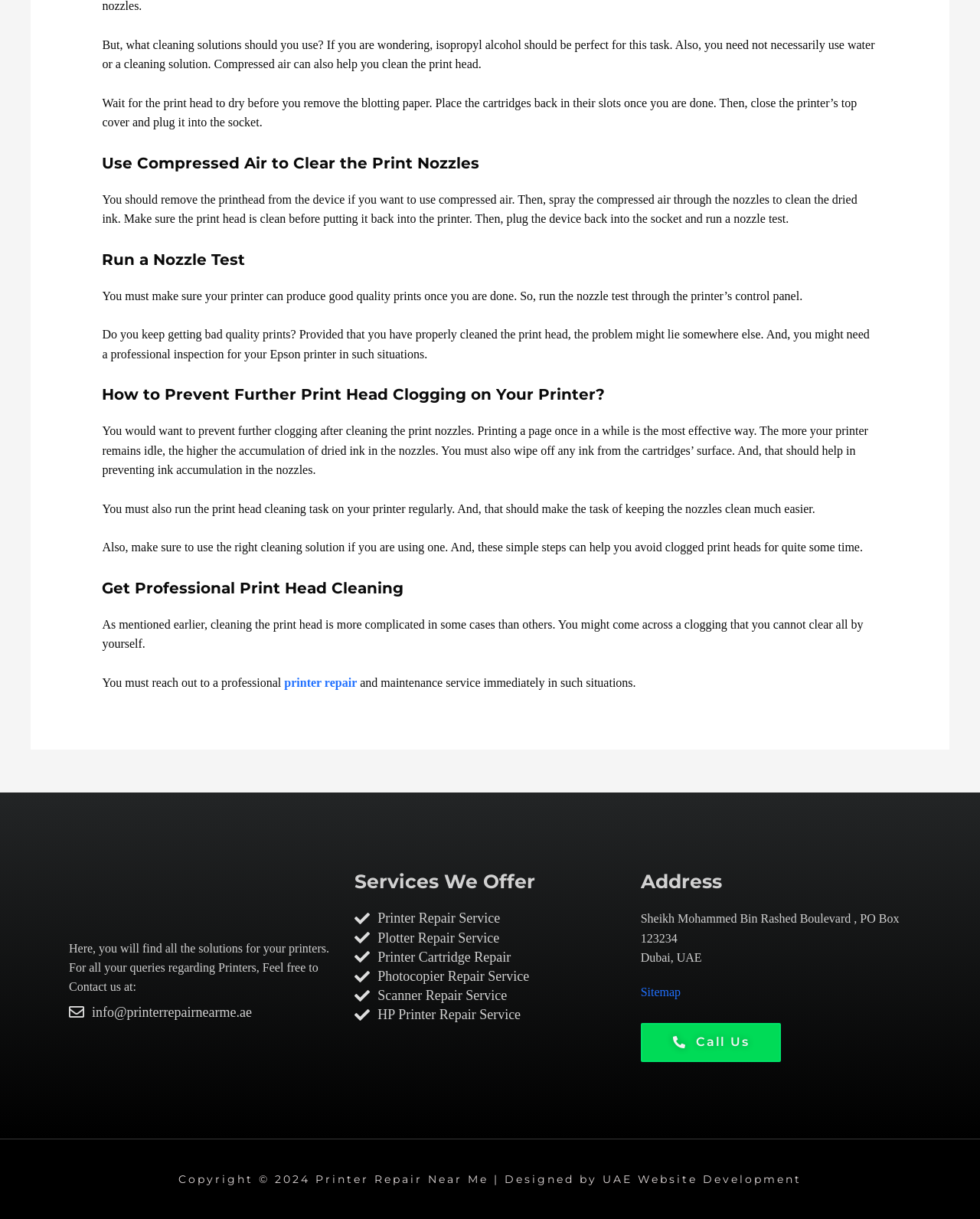Determine the bounding box coordinates of the target area to click to execute the following instruction: "Check the 'Address'."

[0.654, 0.748, 0.918, 0.775]